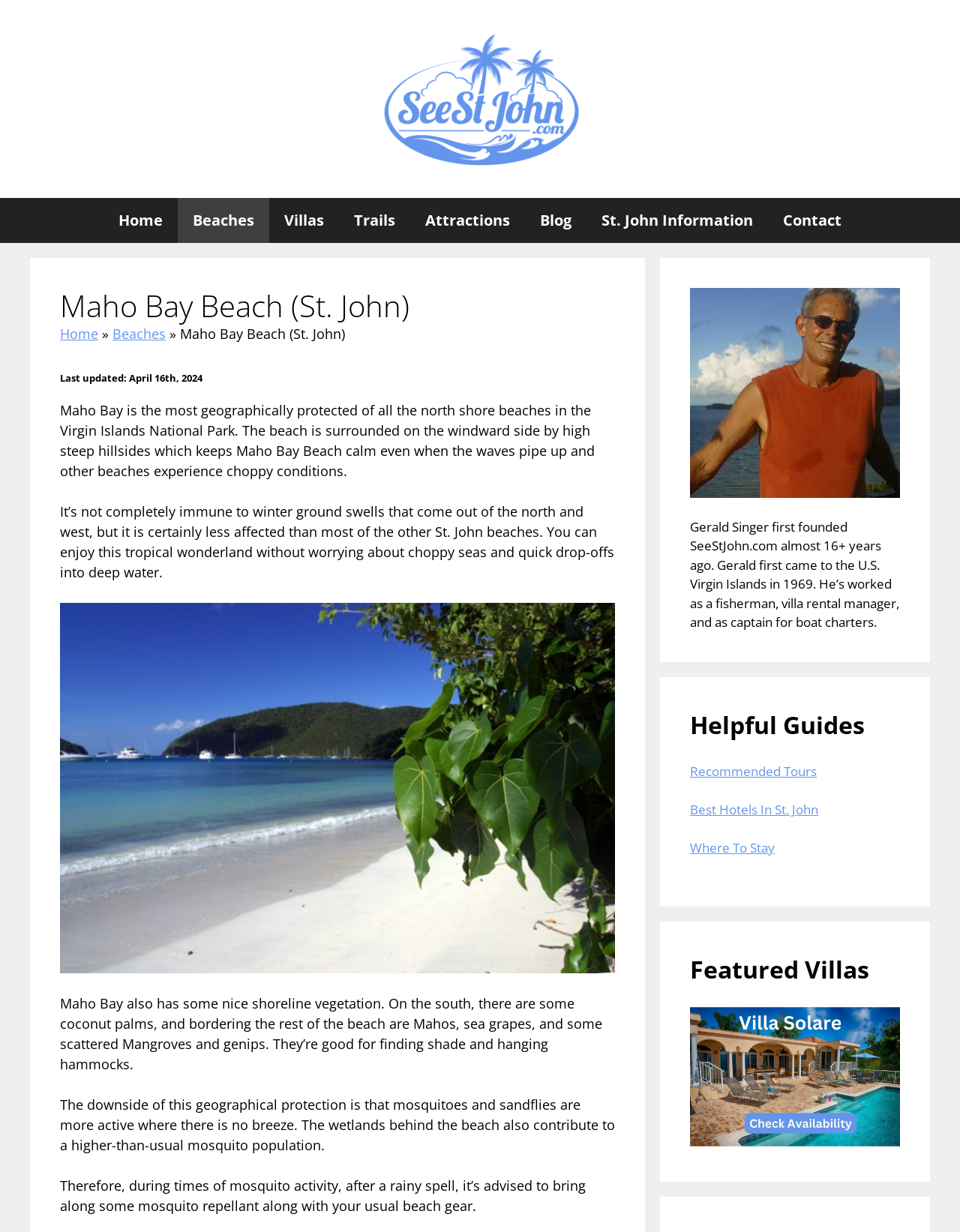What is the name of the villa advertised?
Please look at the screenshot and answer in one word or a short phrase.

Villa Solare Ad